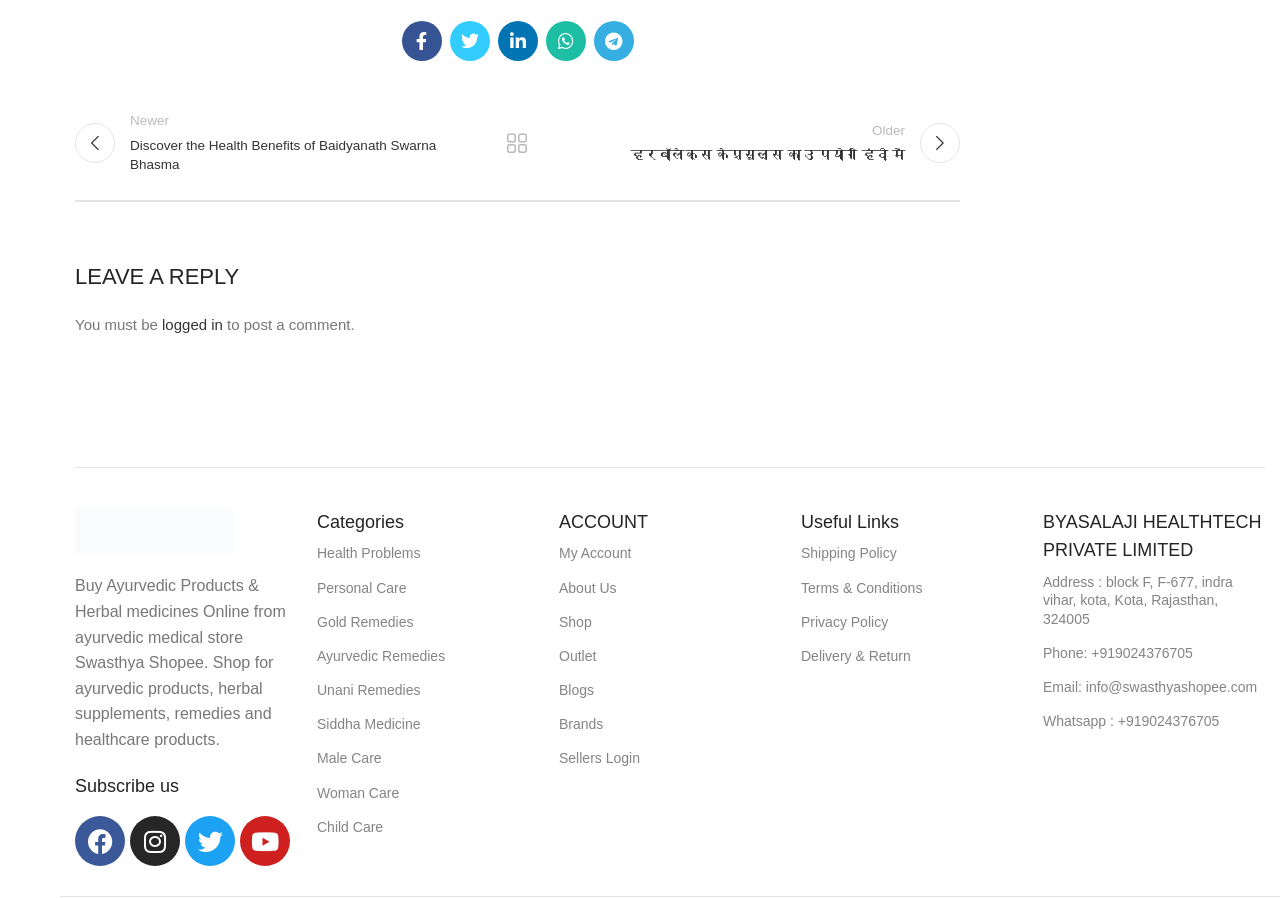Identify the bounding box coordinates for the region to click in order to carry out this instruction: "Click on the Facebook social link". Provide the coordinates using four float numbers between 0 and 1, formatted as [left, top, right, bottom].

[0.314, 0.024, 0.345, 0.068]